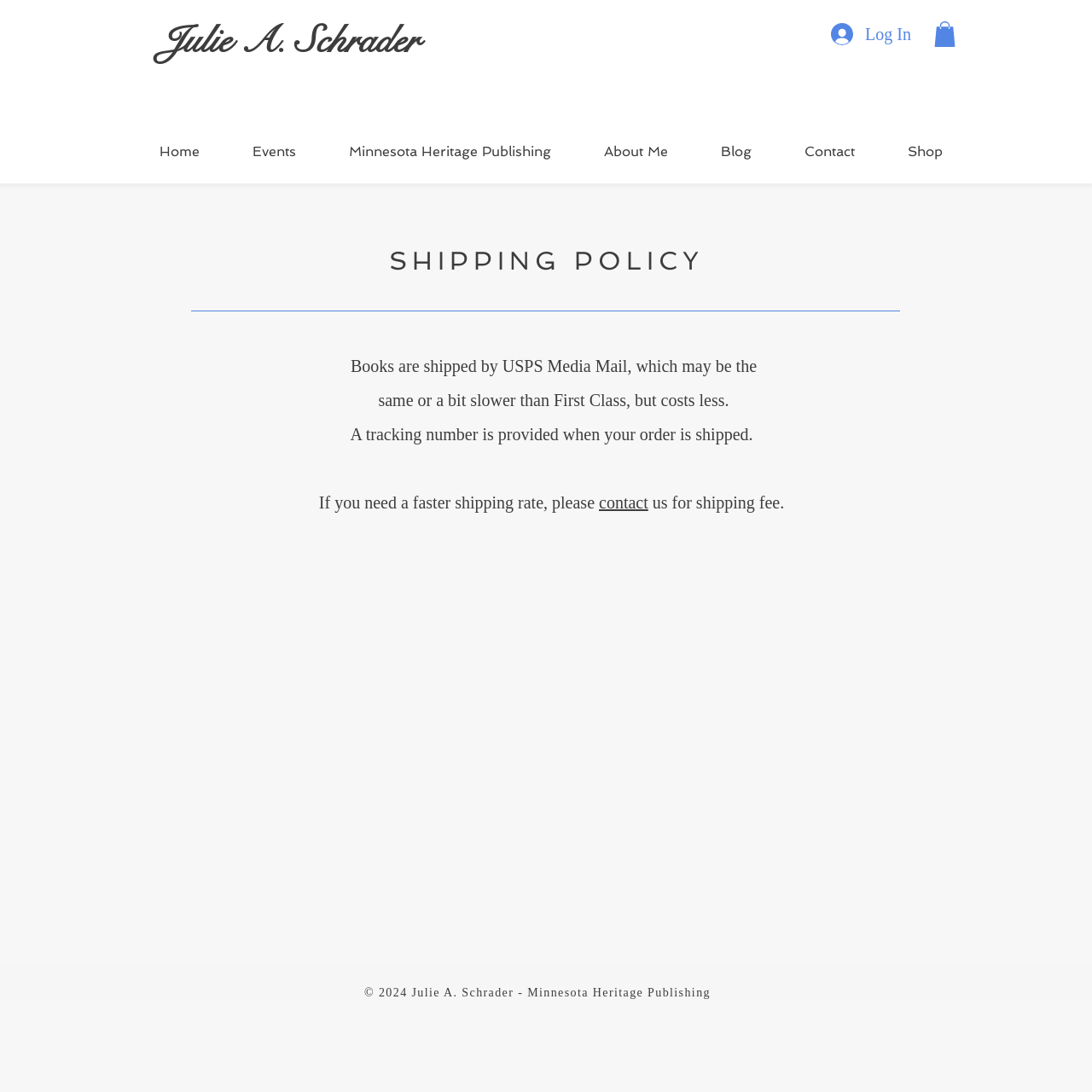Locate the bounding box coordinates of the area to click to fulfill this instruction: "Visit the Shop page". The bounding box should be presented as four float numbers between 0 and 1, in the order [left, top, right, bottom].

[0.807, 0.109, 0.888, 0.168]